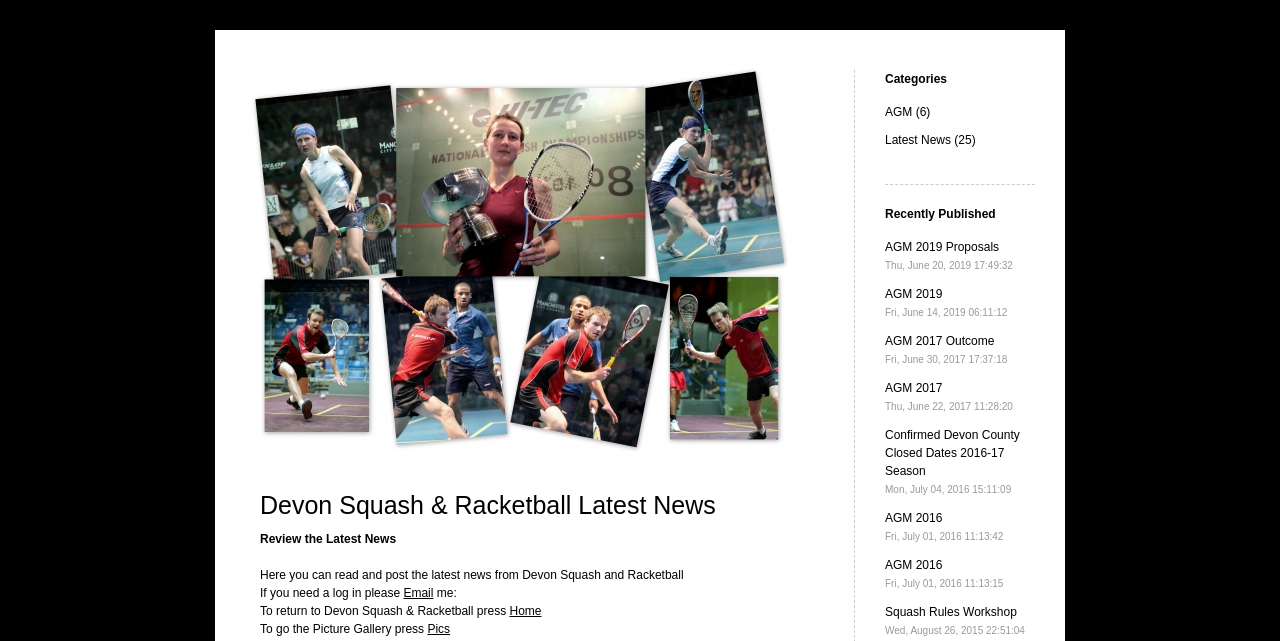Detail the various sections and features of the webpage.

The webpage is about Devon Squash & Racketball Latest News. At the top, there is a blog image taking up a significant portion of the screen. Below the image, there is a heading that reads "Devon Squash & Racketball Latest News" with a link to the same title. 

Underneath, there is another heading "Review the Latest News" followed by a paragraph of text explaining that users can read and post the latest news from Devon Squash and Racketball. 

Next to this text, there is a section with links to "Email" and "Home" and some accompanying text. 

Further down, there are links to "Pics" and some accompanying text. 

On the right side of the page, there are three headings: "Categories", "Recently Published", and a list of links underneath each heading. The "Categories" section has two links: "AGM" and "Latest News". The "Recently Published" section has eight links to news articles, including the current page "Confirmed Devon County Closed Dates 2016-17 Season", with dates ranging from 2015 to 2019.